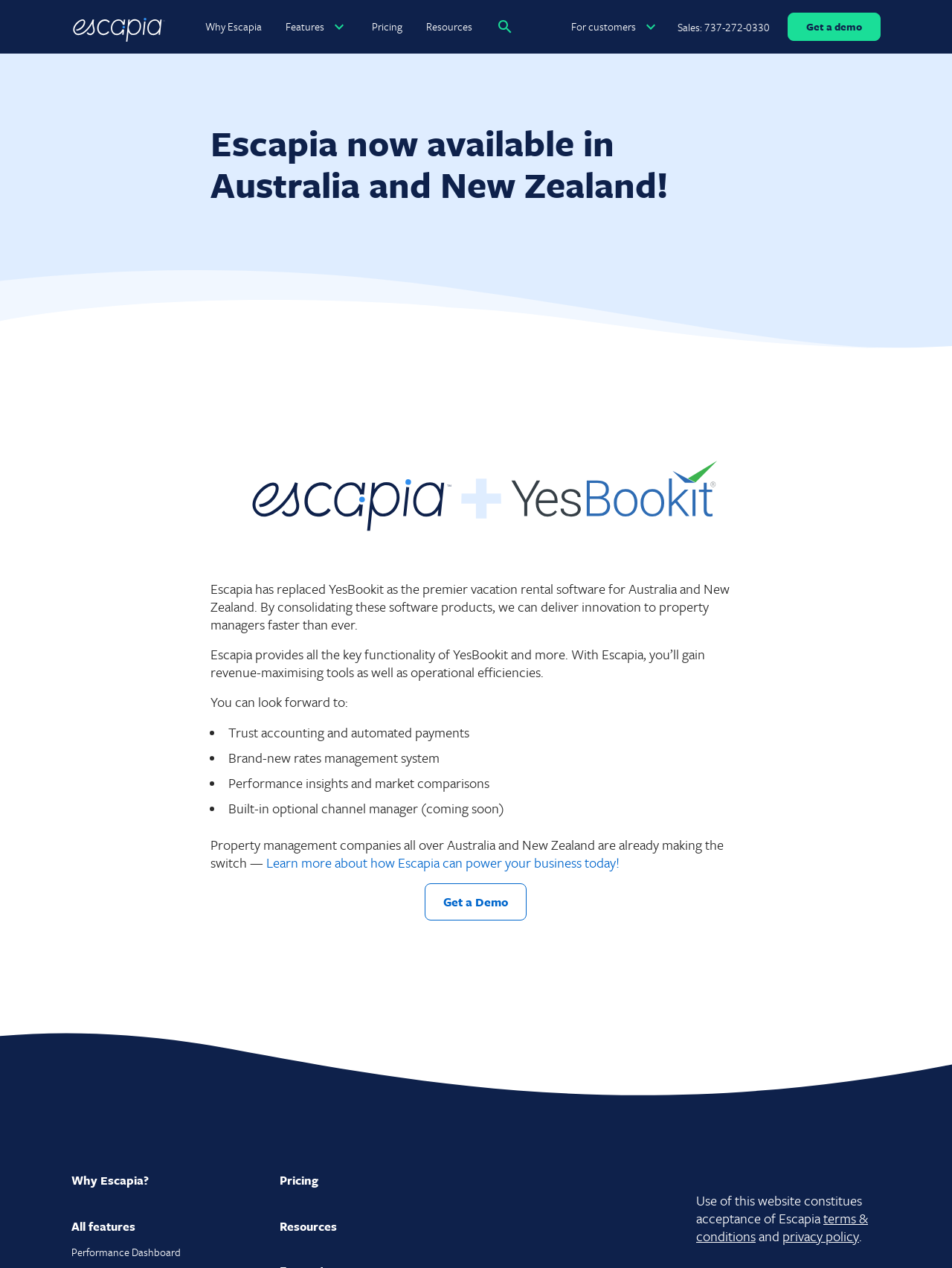Please find the bounding box coordinates of the element that you should click to achieve the following instruction: "Contact sales". The coordinates should be presented as four float numbers between 0 and 1: [left, top, right, bottom].

[0.712, 0.016, 0.809, 0.027]